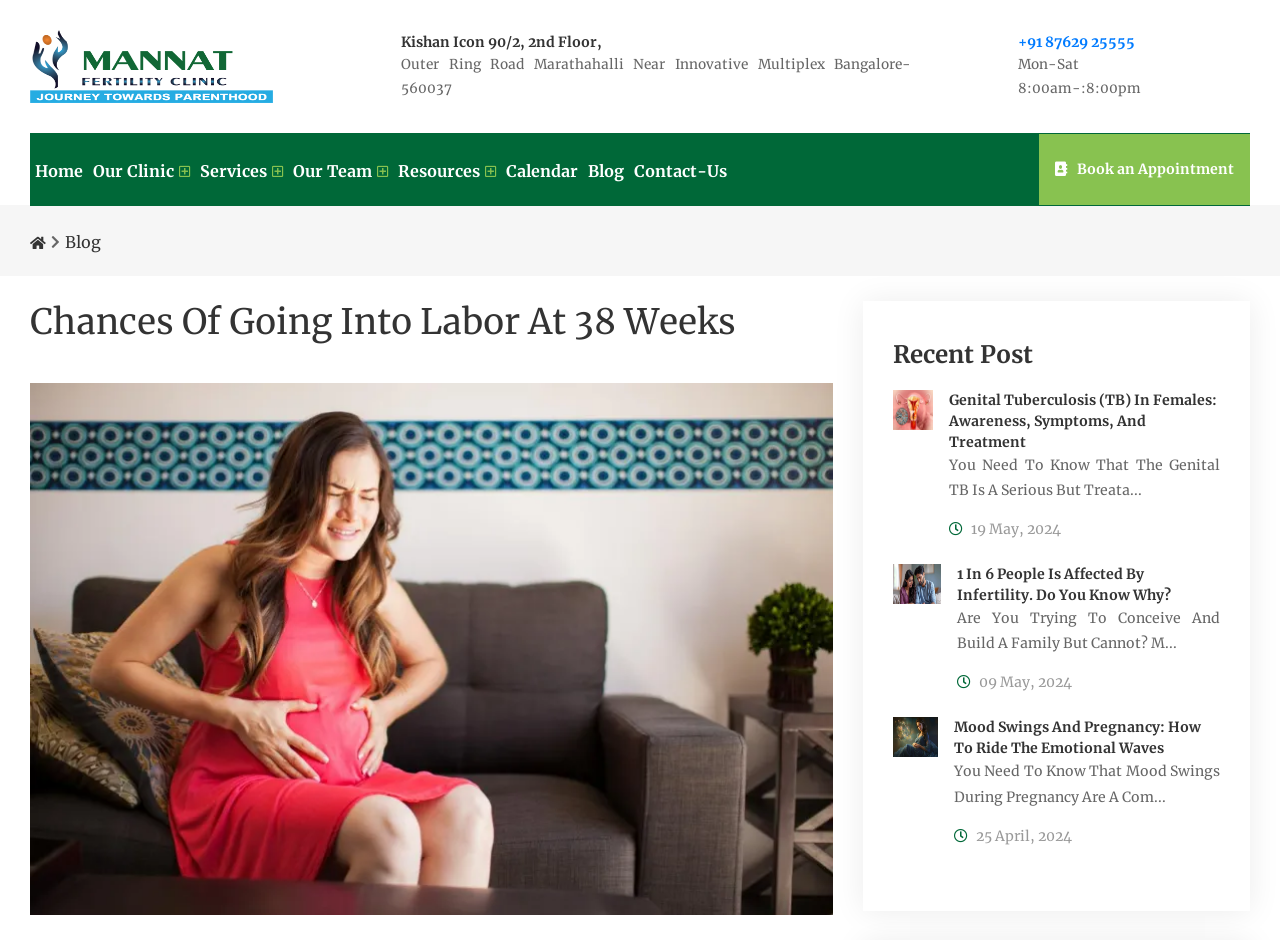Identify and extract the main heading of the webpage.

Chances Of Going Into Labor At 38 Weeks